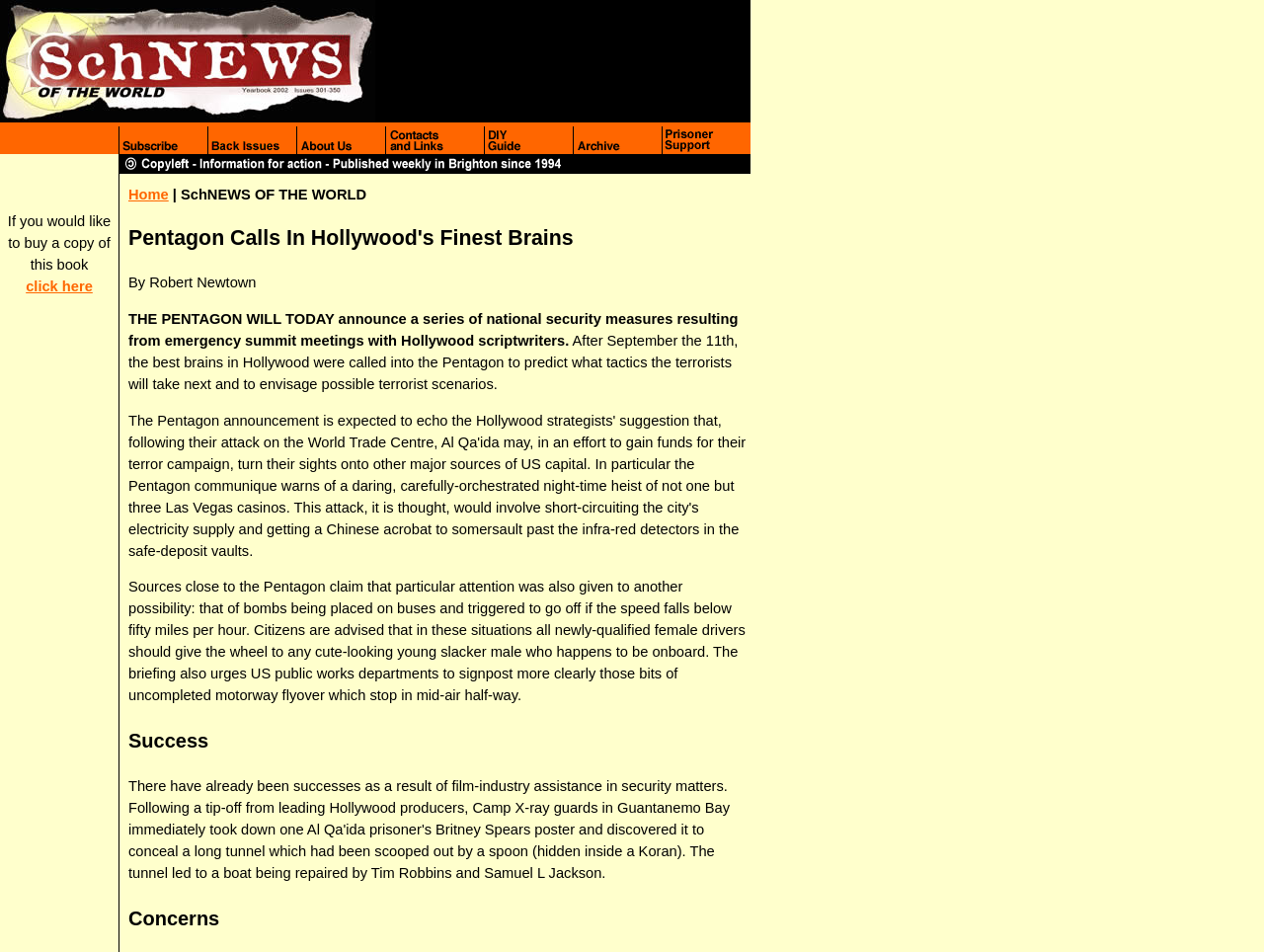Summarize the webpage in an elaborate manner.

The webpage is titled "SchNEWS OF THE WORLD" and features a prominent link with the same title at the top, accompanied by an image. Below this, there is a row of small images, seven in total, each linked to a separate page. 

To the right of these images, there is a larger image that spans the width of the page. Below this, there is a call-to-action link that says "click here". 

The main content of the page is divided into two columns. The left column features a small image, while the right column contains a heading that reads "Pentagon Calls In Hollywood's Finest Brains". Below this, there are two more headings, "Success" and "Concerns", which are likely subheadings or categories. There is also a link to the "Home" page in the top-right corner of the right column.